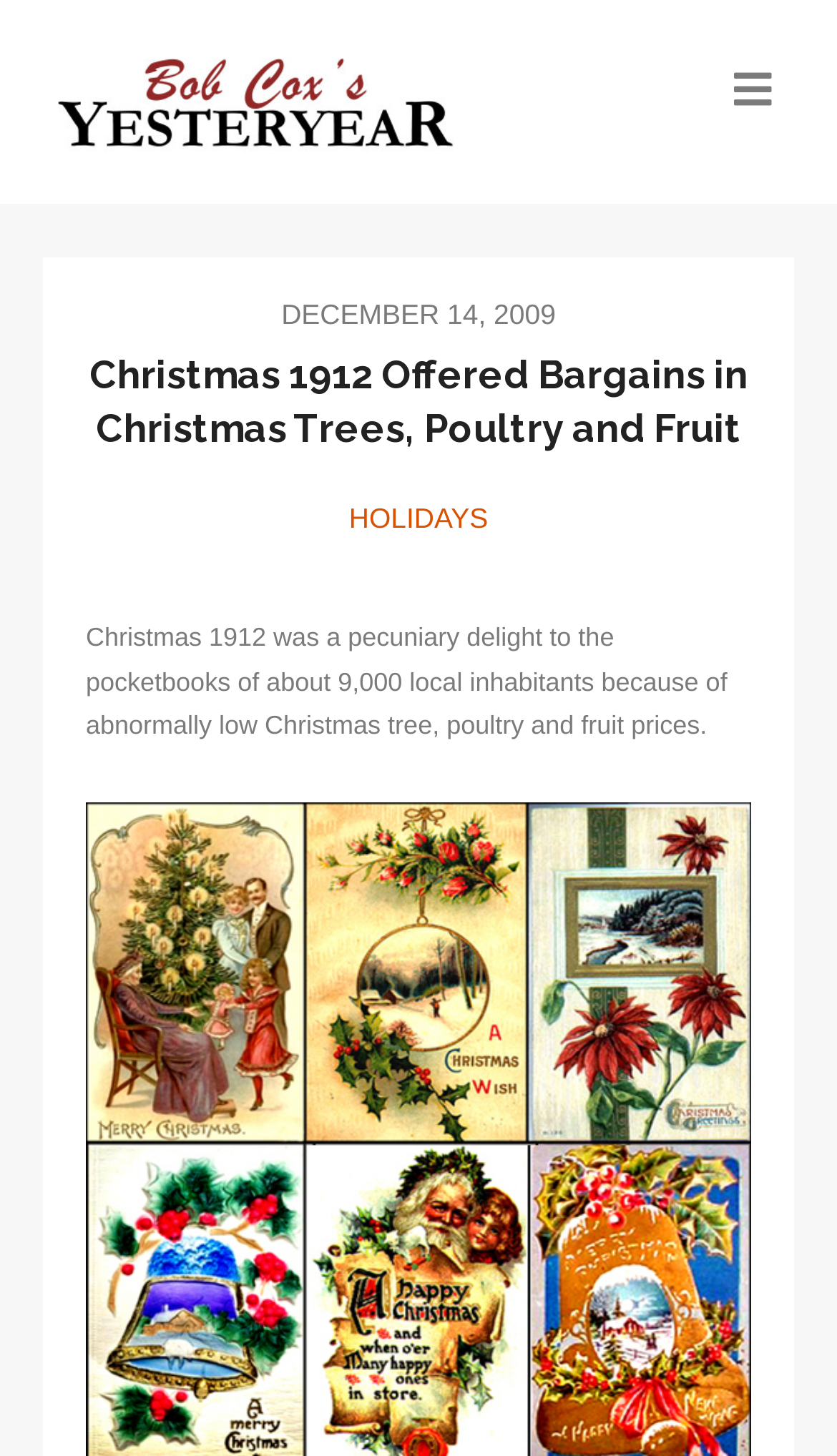What is the topic of the webpage?
From the image, respond using a single word or phrase.

Christmas 1912